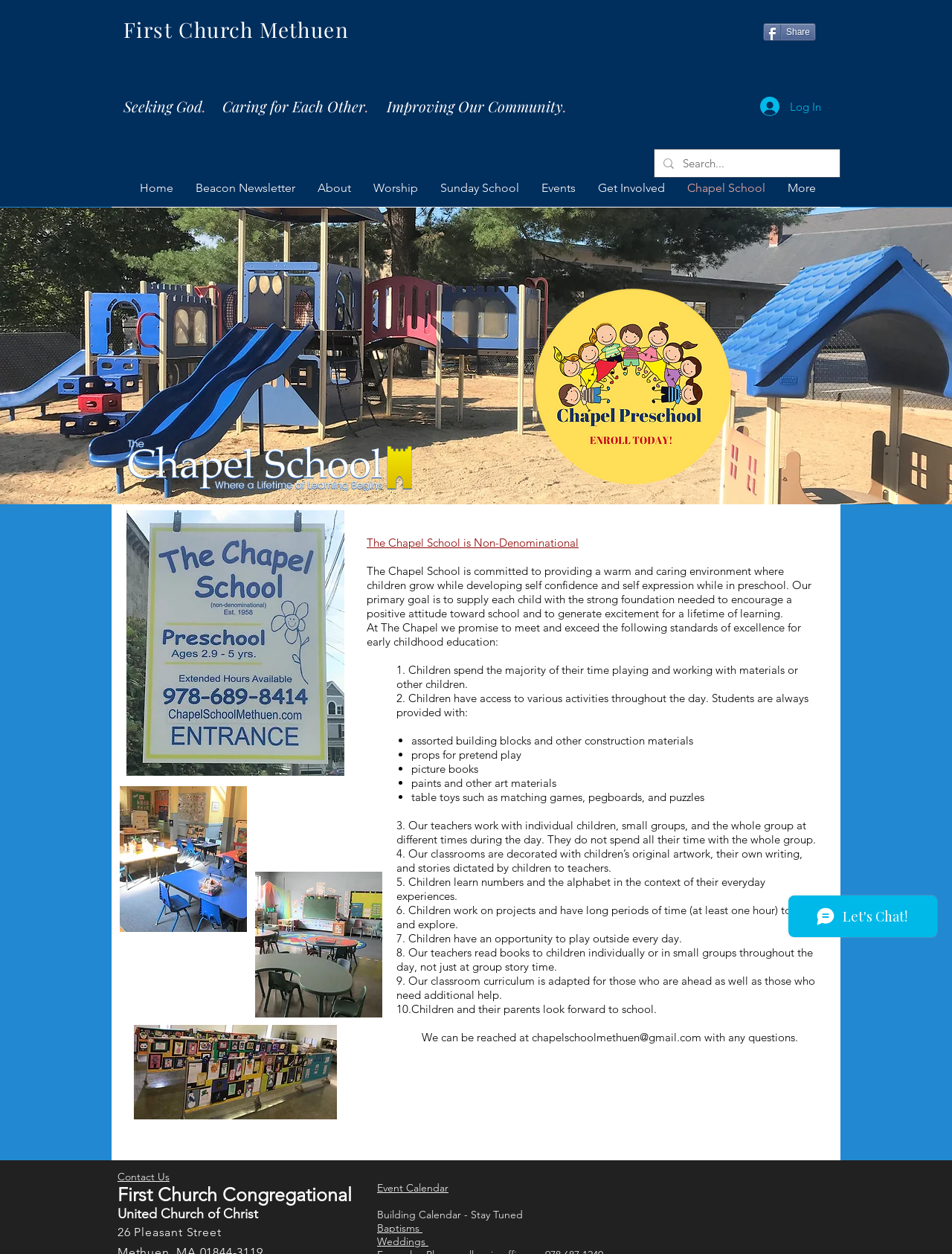How many images are there in the main content area?
Based on the image, answer the question with a single word or brief phrase.

5